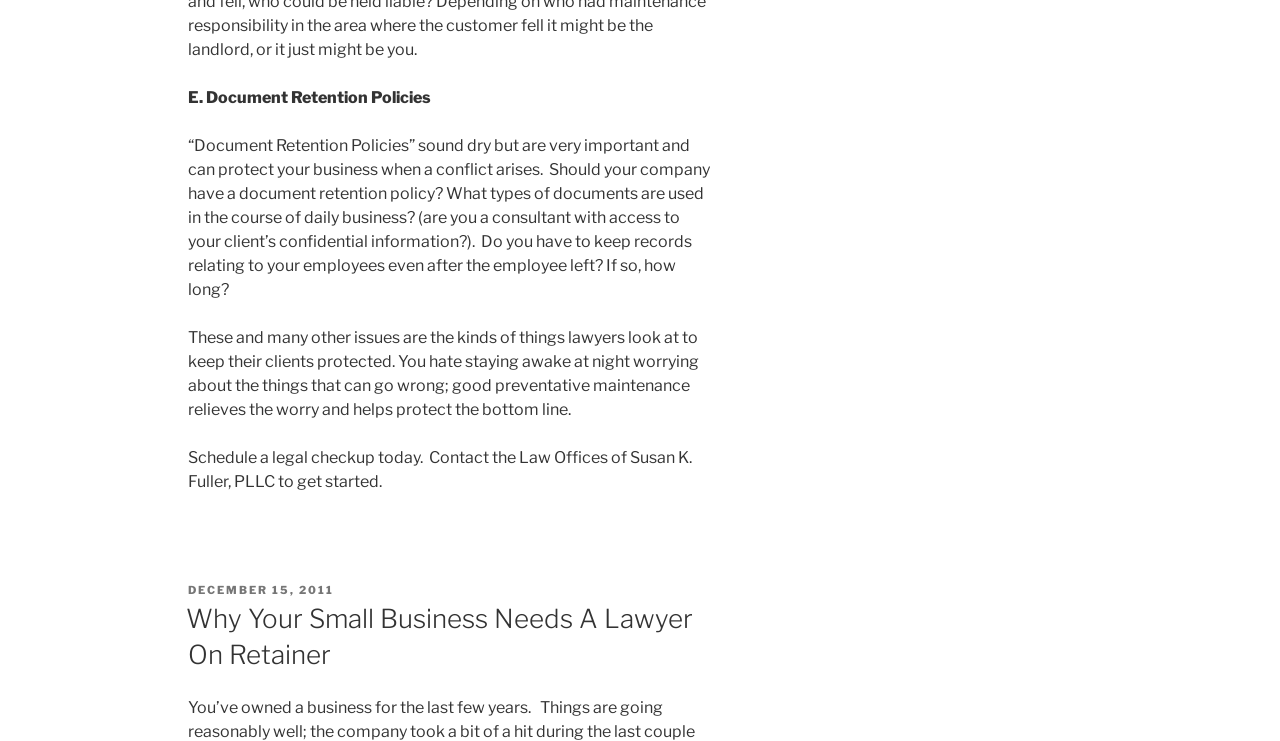Please analyze the image and give a detailed answer to the question:
What is the purpose of a document retention policy?

The purpose of a document retention policy can be inferred from the text, which states that it 'can protect your business when a conflict arises' and 'helps protect the bottom line'.